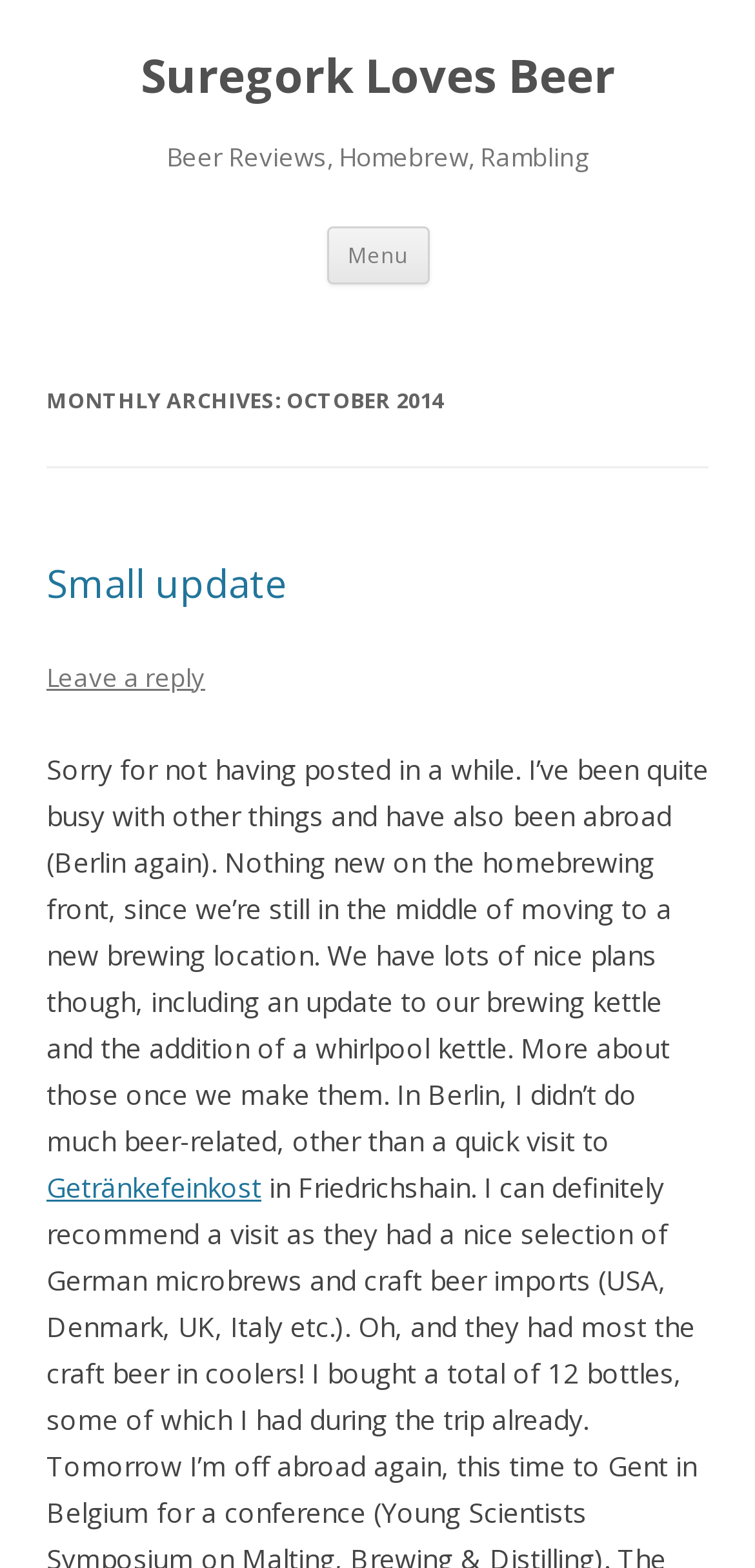Where did the author visit recently?
Answer the question with as much detail as possible.

The author mentions a quick visit to Berlin, and also mentions visiting a specific store called Getränkefeinkost, which is likely located in Berlin.